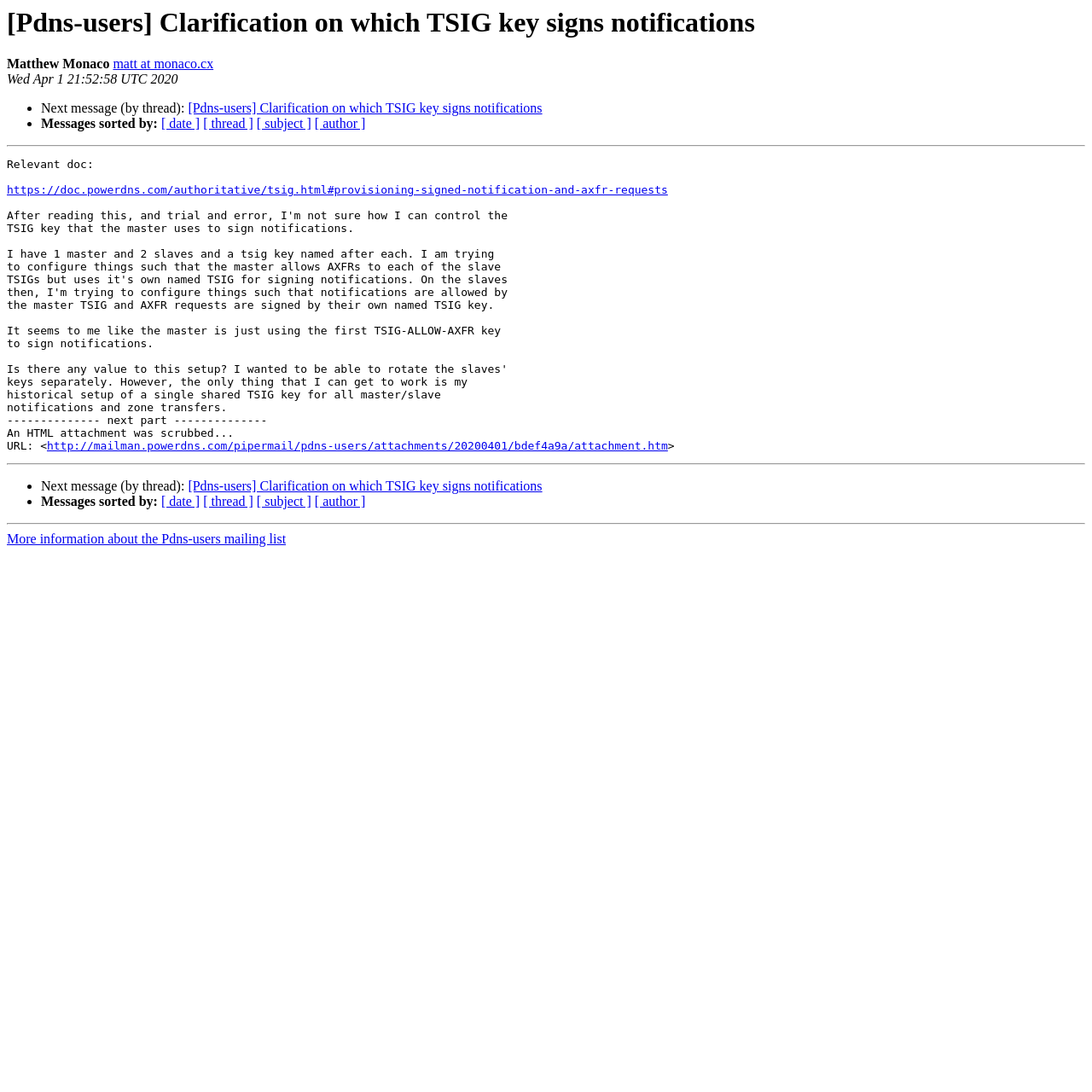Provide the bounding box coordinates of the area you need to click to execute the following instruction: "Sort messages by date".

[0.148, 0.107, 0.183, 0.12]